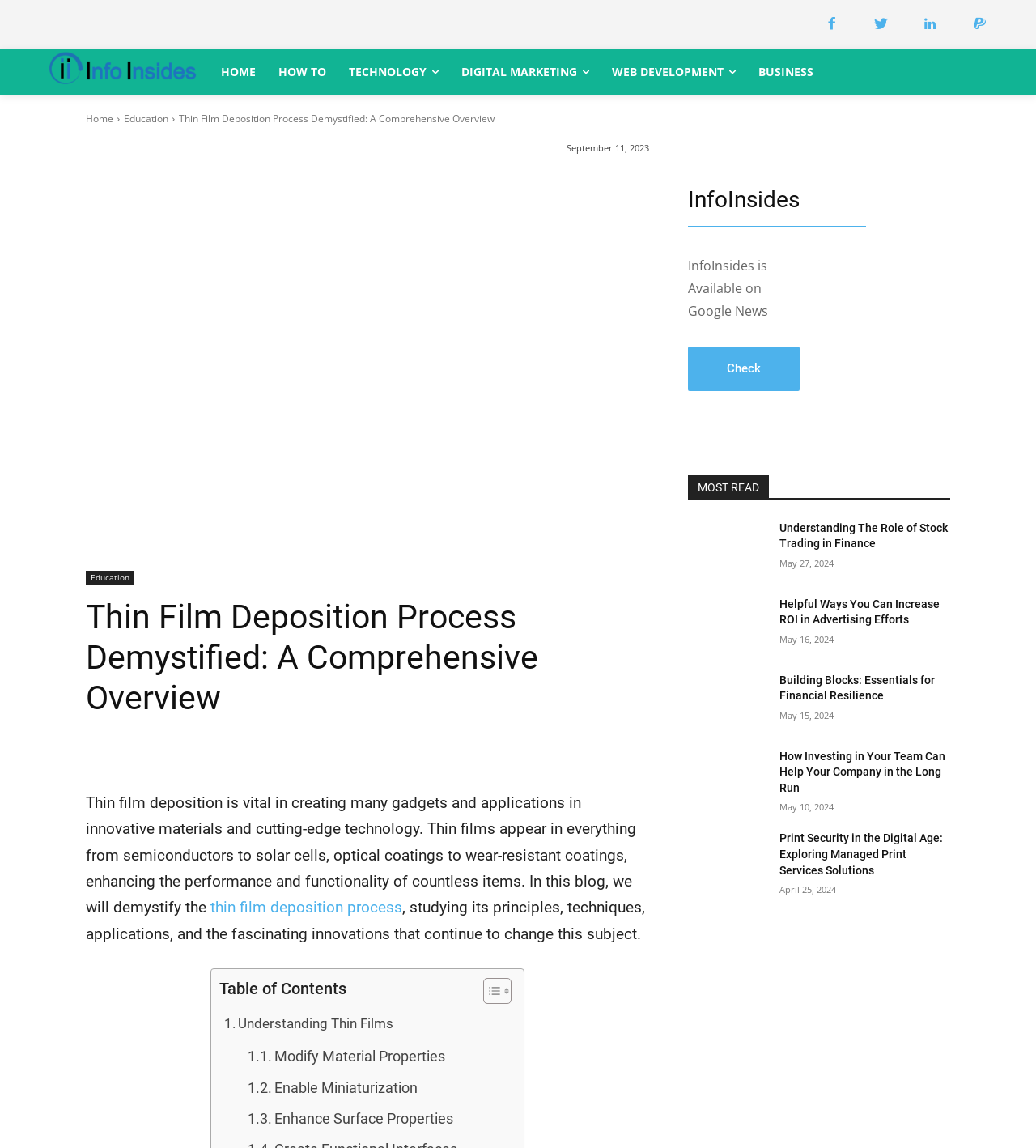Determine which piece of text is the heading of the webpage and provide it.

Thin Film Deposition Process Demystified: A Comprehensive Overview